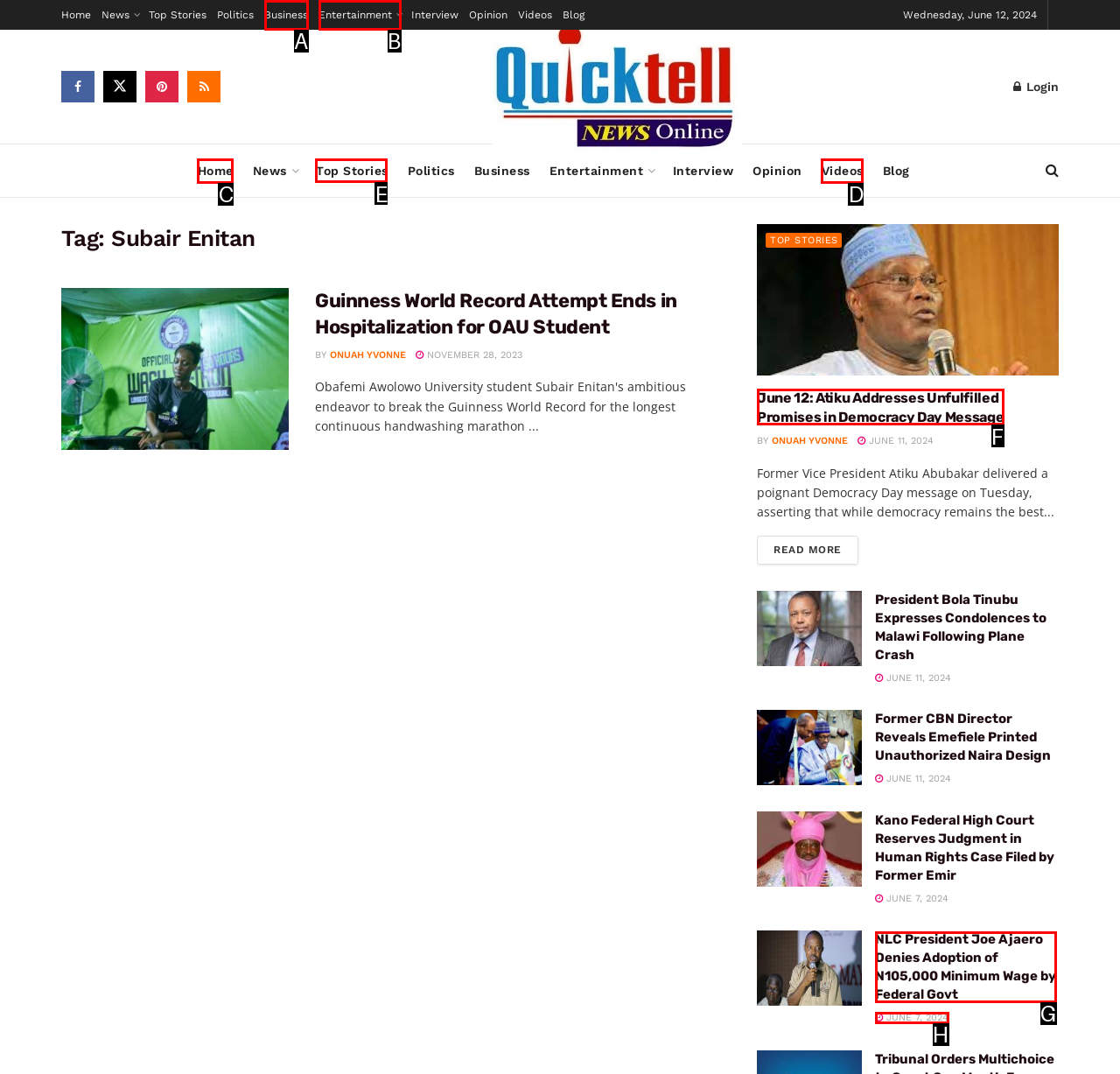Identify the correct letter of the UI element to click for this task: View the 'Top Stories'
Respond with the letter from the listed options.

E